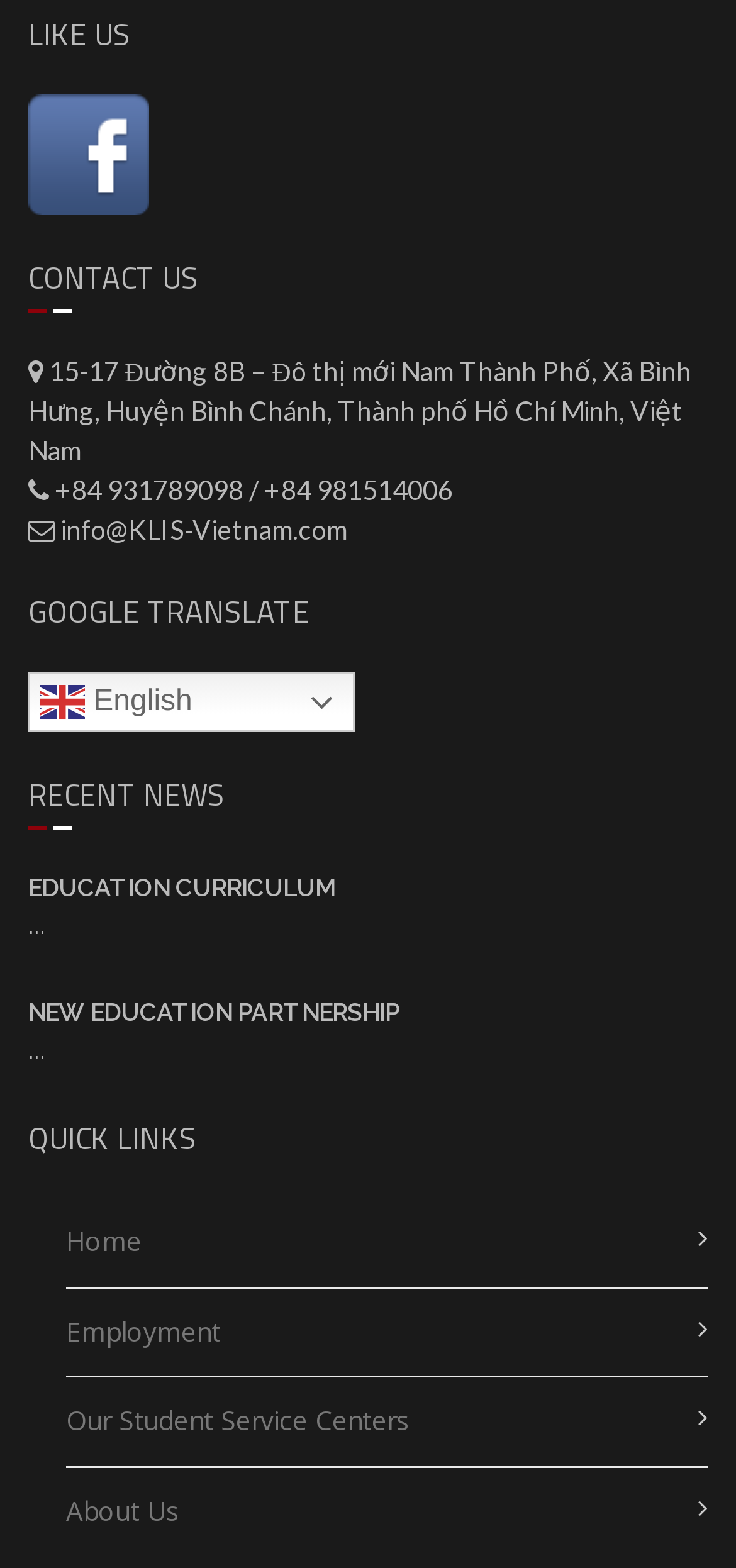Find the bounding box coordinates of the element to click in order to complete this instruction: "Contact us". The bounding box coordinates must be four float numbers between 0 and 1, denoted as [left, top, right, bottom].

[0.038, 0.163, 0.269, 0.191]